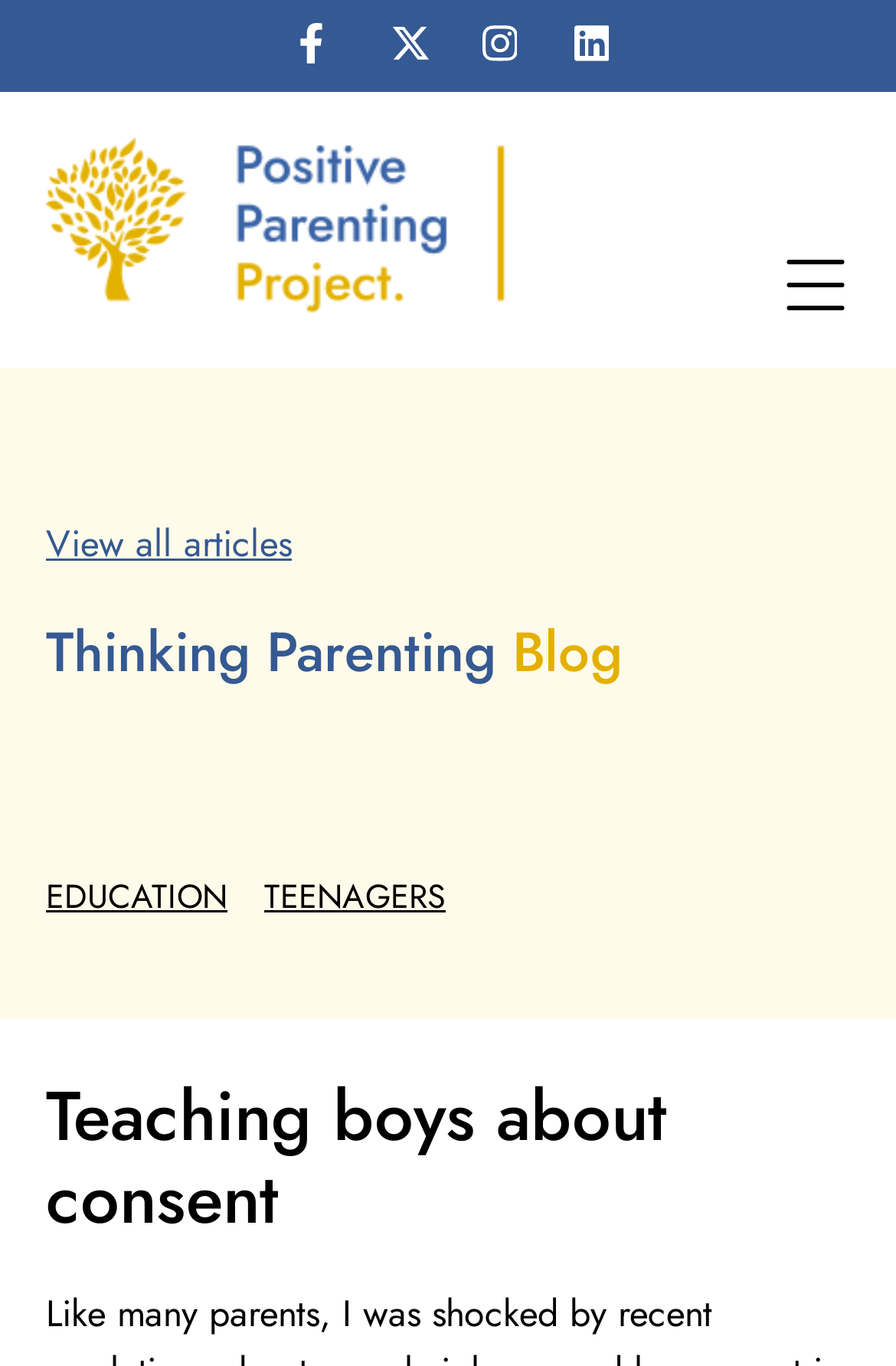From the webpage screenshot, predict the bounding box coordinates (top-left x, top-left y, bottom-right x, bottom-right y) for the UI element described here: title="Show Menu Button"

[0.872, 0.178, 0.949, 0.235]